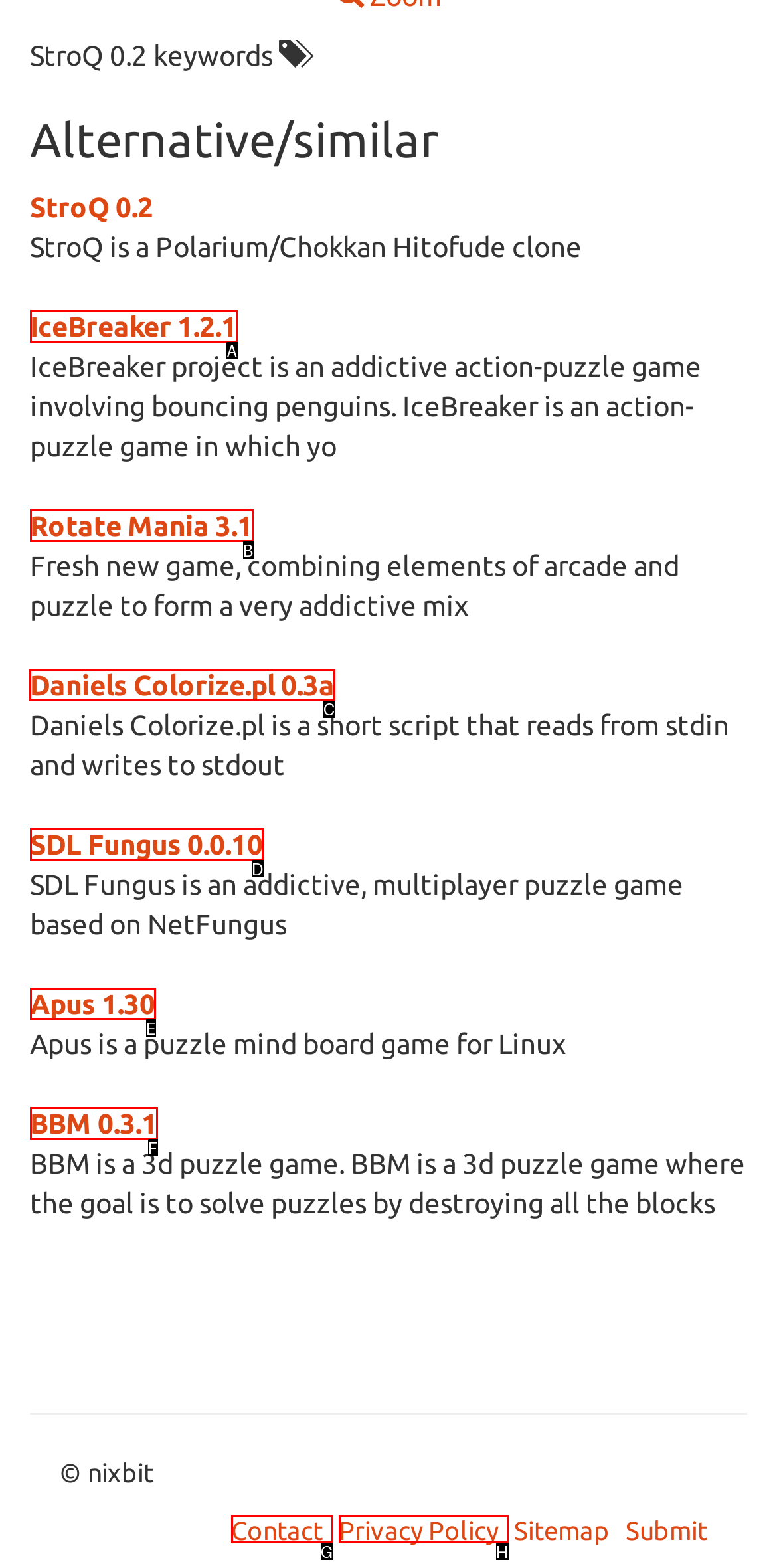Choose the letter of the option you need to click to Explore the link about Rockefeller. Answer with the letter only.

None